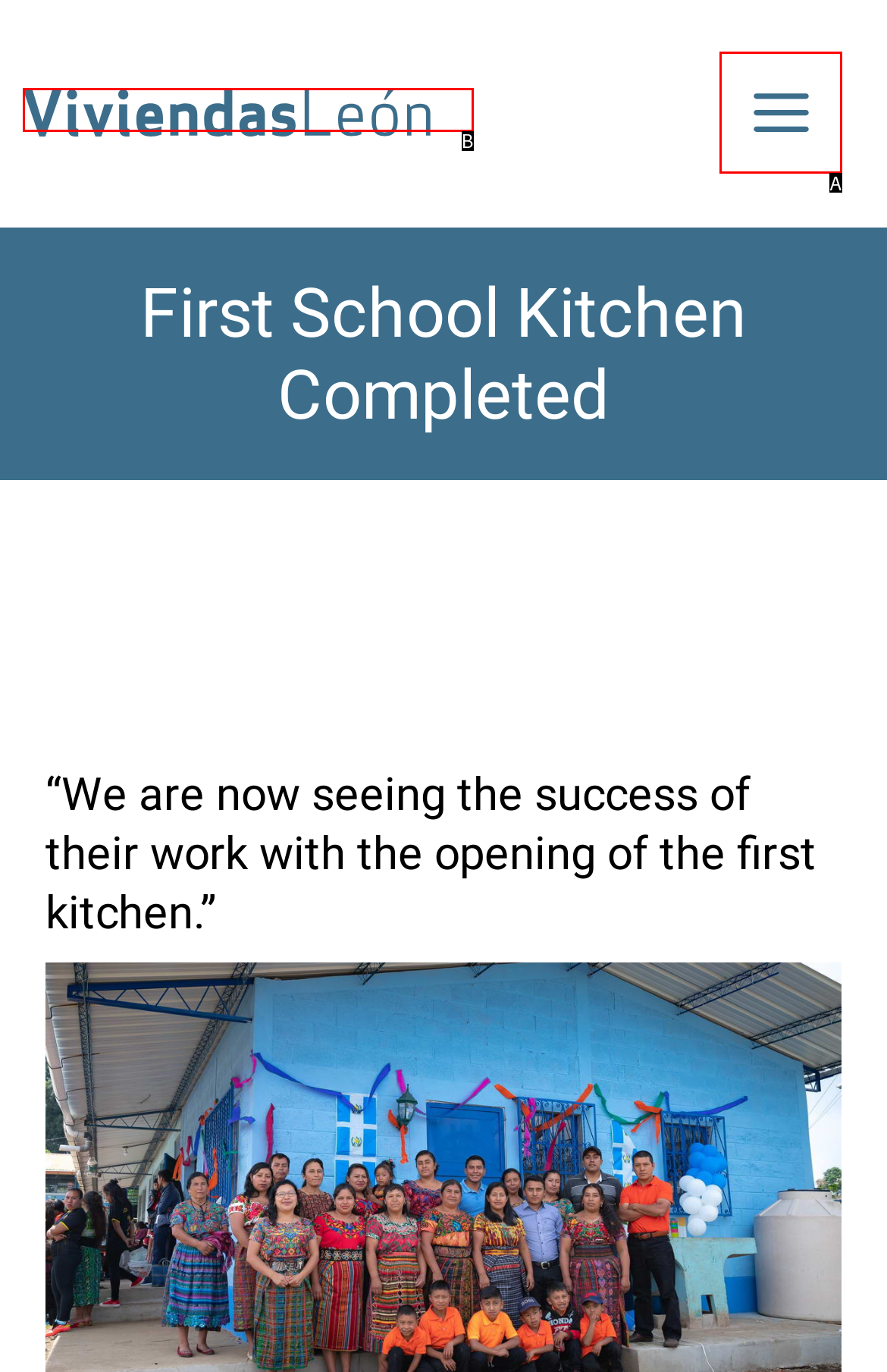Select the HTML element that matches the description: Main Menu. Provide the letter of the chosen option as your answer.

A